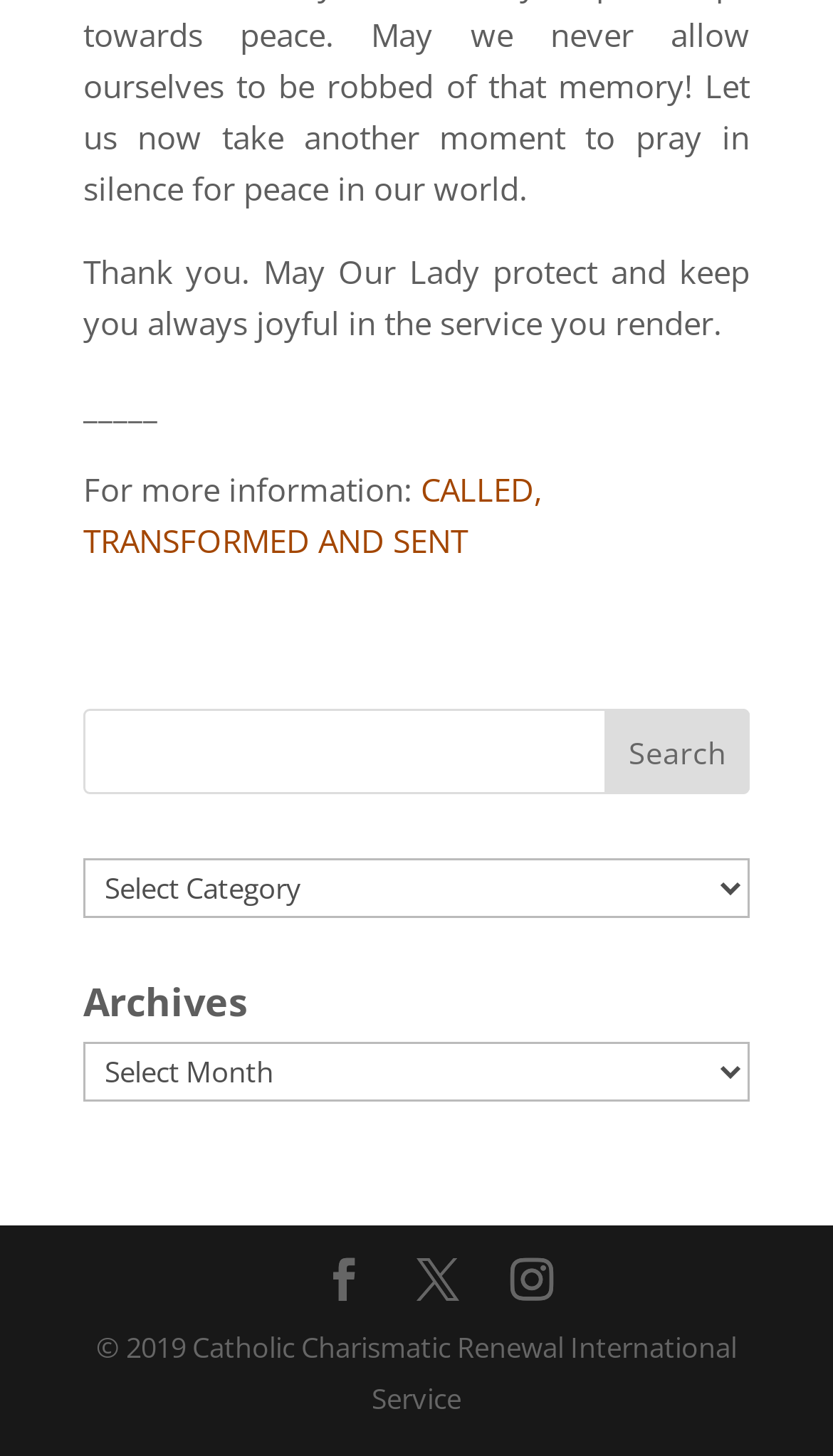What is the copyright year of the website?
Please answer the question with a detailed and comprehensive explanation.

I found the copyright year by looking at the StaticText element at the bottom of the page with the bounding box coordinates [0.115, 0.912, 0.885, 0.974]. The text content of this element is '© 2019 Catholic Charismatic Renewal International Service', which indicates that the copyright year is 2019.